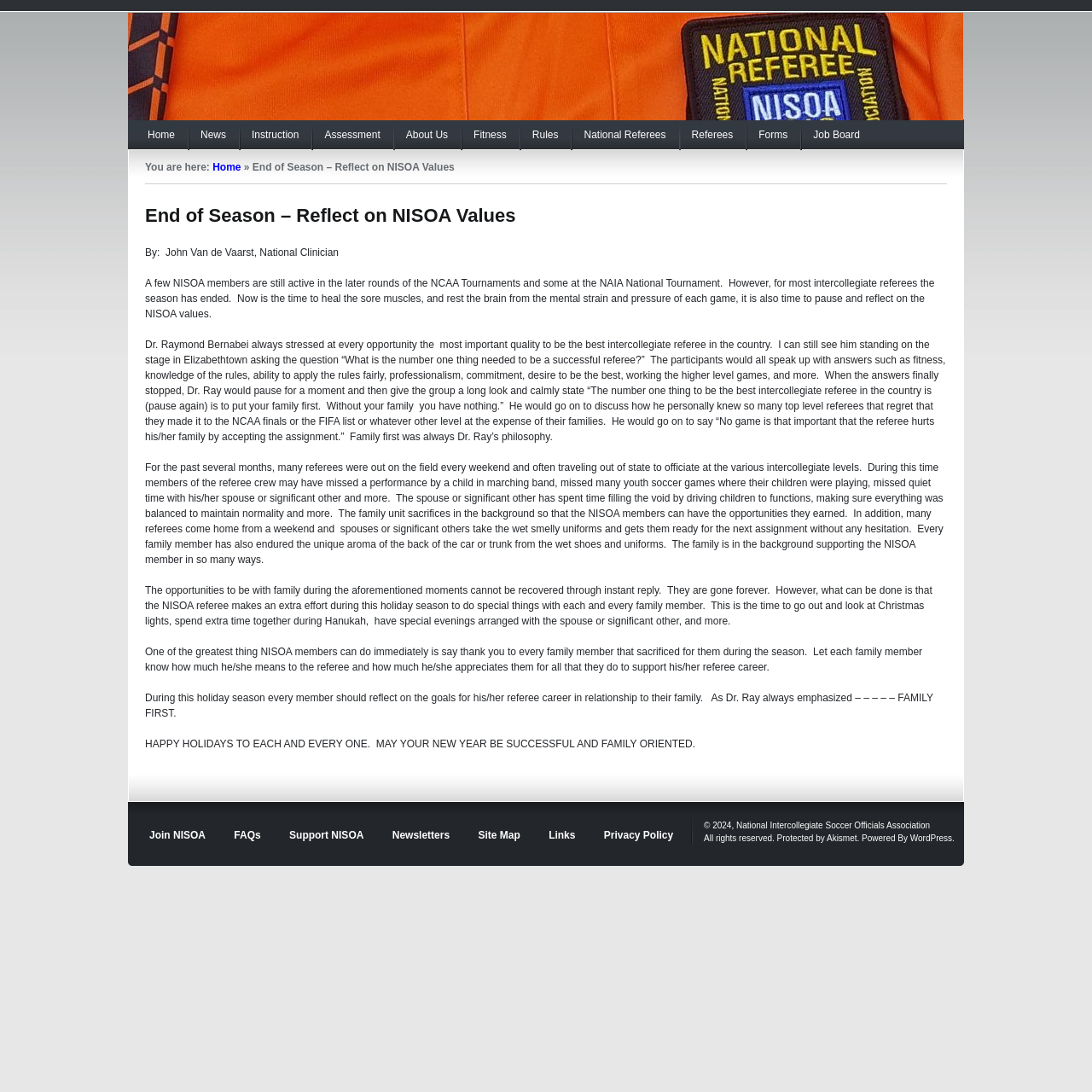Please indicate the bounding box coordinates for the clickable area to complete the following task: "Click on the 'Home' link". The coordinates should be specified as four float numbers between 0 and 1, i.e., [left, top, right, bottom].

[0.129, 0.11, 0.166, 0.138]